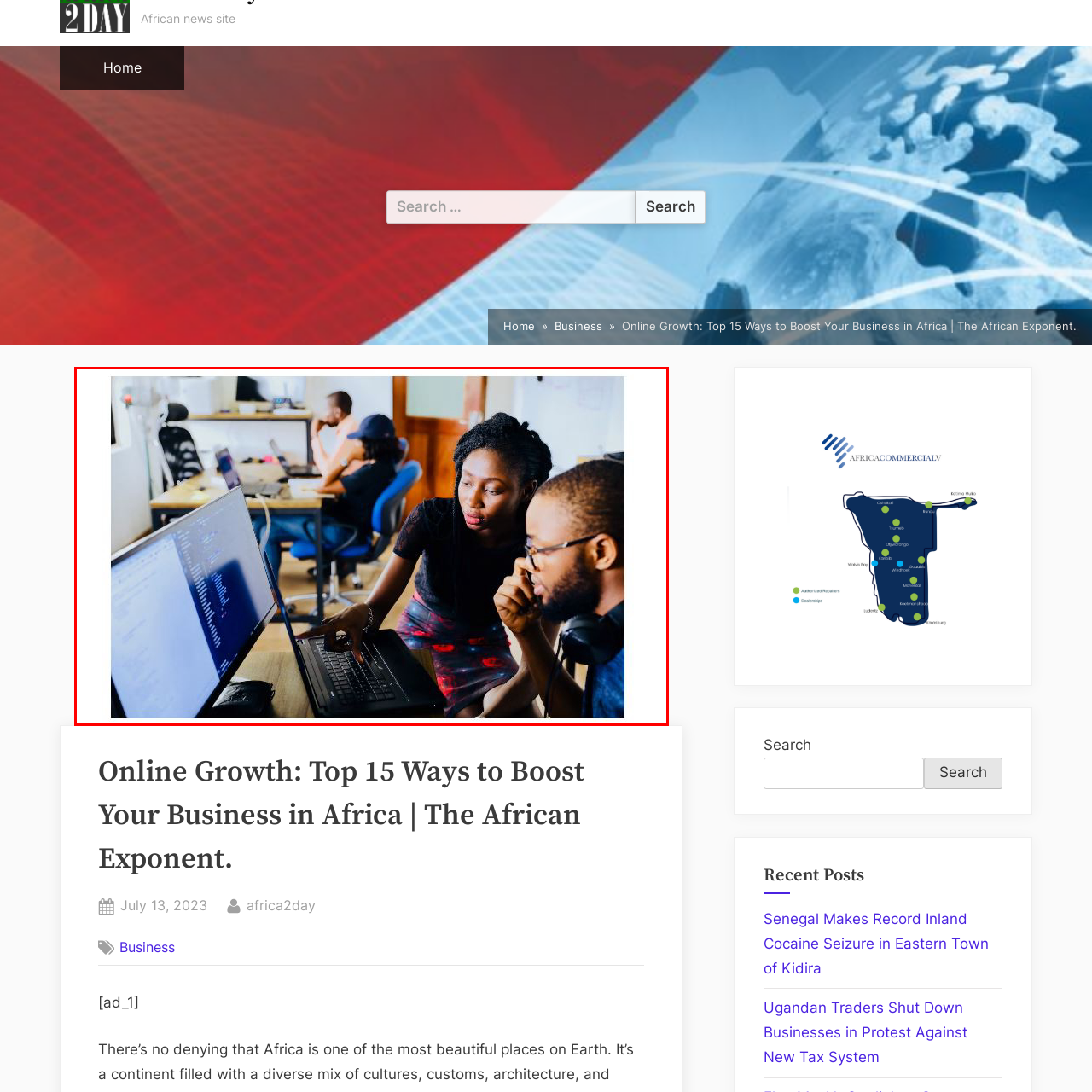Look at the image highlighted by the red boundary and answer the question with a succinct word or phrase:
How many people are visible in the background?

Two